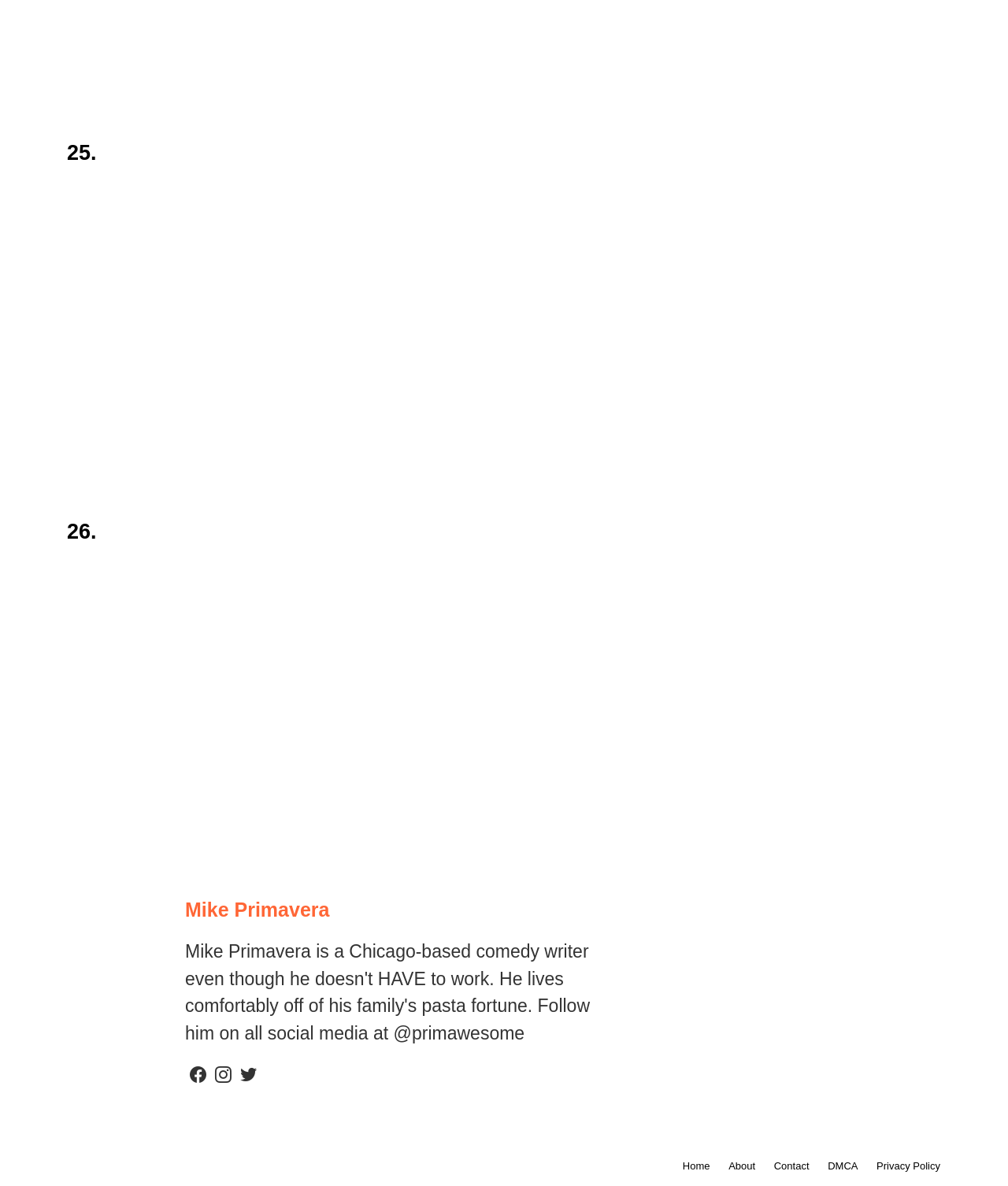Please identify the bounding box coordinates of the element that needs to be clicked to execute the following command: "go to instagram page". Provide the bounding box using four float numbers between 0 and 1, formatted as [left, top, right, bottom].

[0.209, 0.896, 0.234, 0.919]